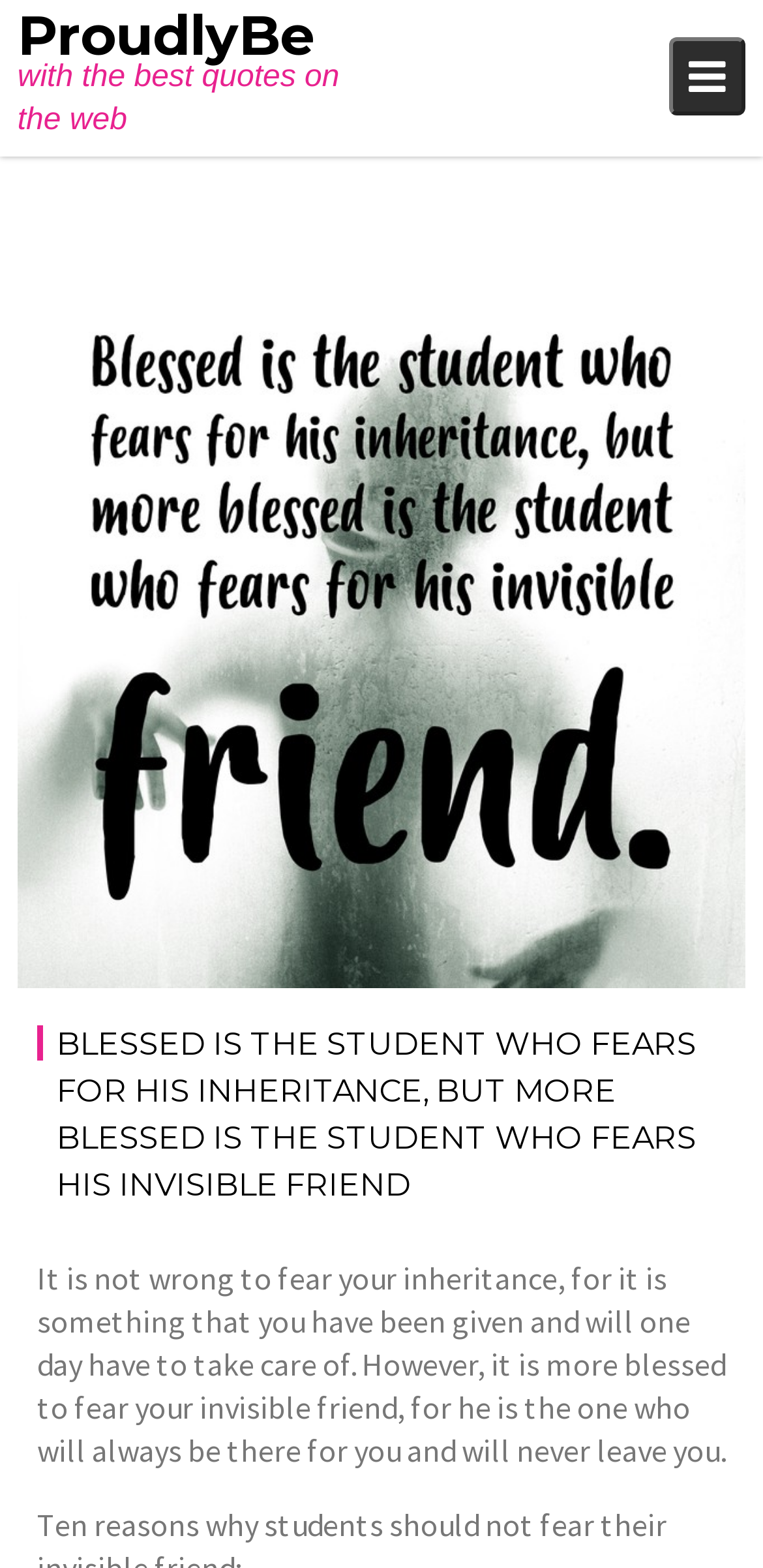Given the description "parent_node: ProudlyBe", provide the bounding box coordinates of the corresponding UI element.

[0.877, 0.024, 0.977, 0.074]